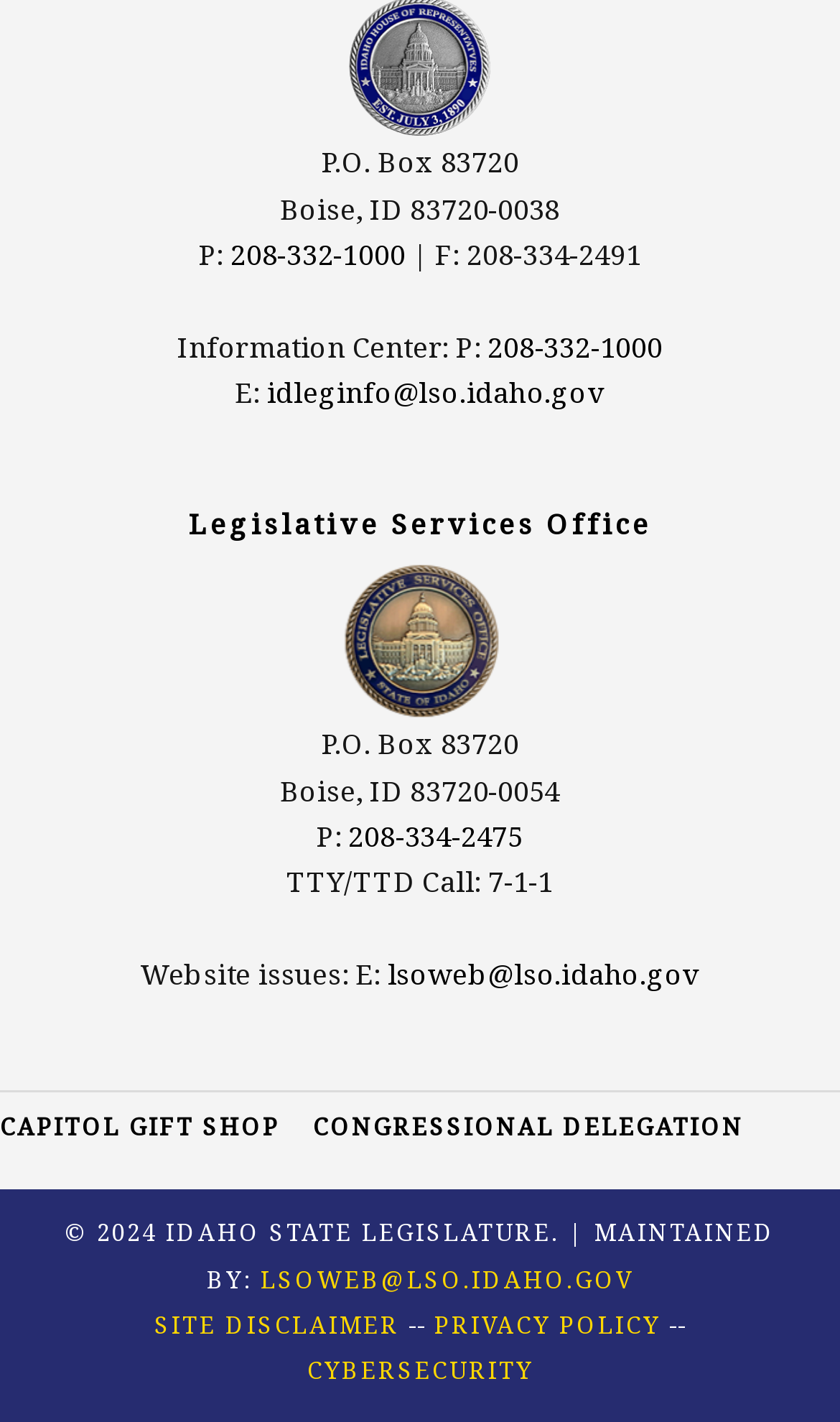What is the TTY/TTD call number?
Look at the image and answer with only one word or phrase.

7-1-1